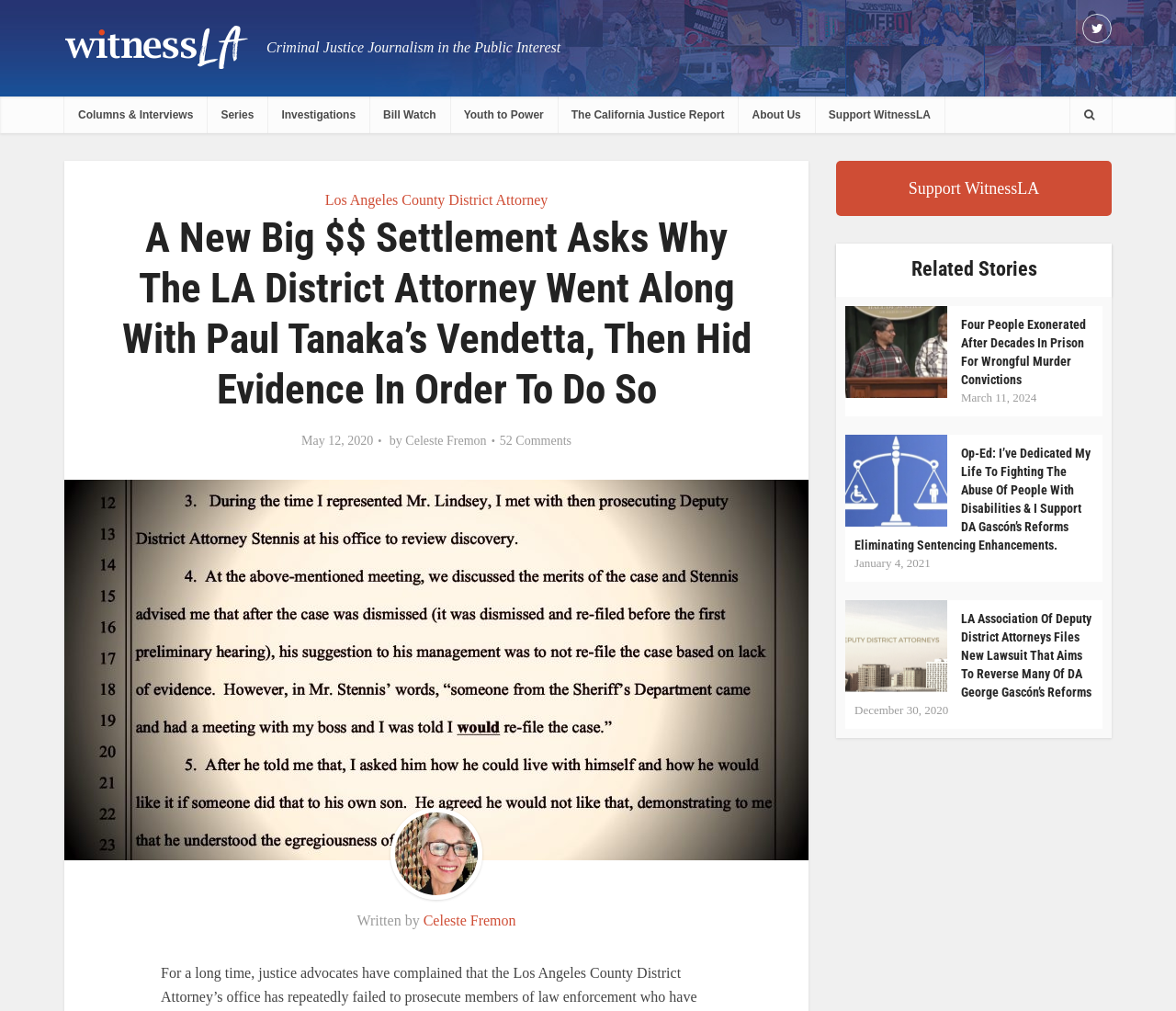Use one word or a short phrase to answer the question provided: 
What is the name of the section that contains the article?

Criminal Justice Journalism in the Public Interest